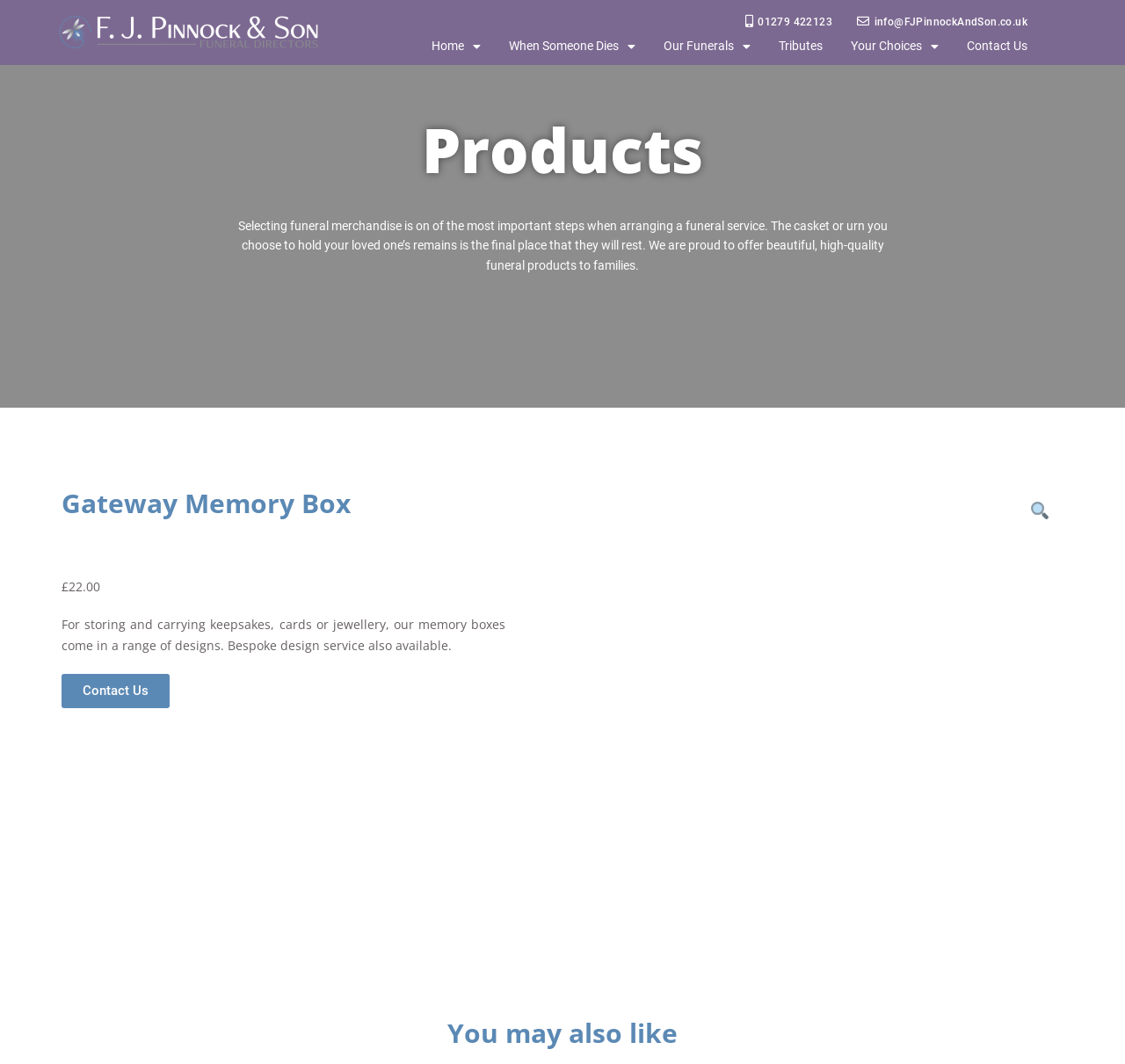What is the price of the Gateway Memory Box?
Can you provide an in-depth and detailed response to the question?

I found the price by looking at the section about the Gateway Memory Box, where it says '£22.00' next to the description of the product.